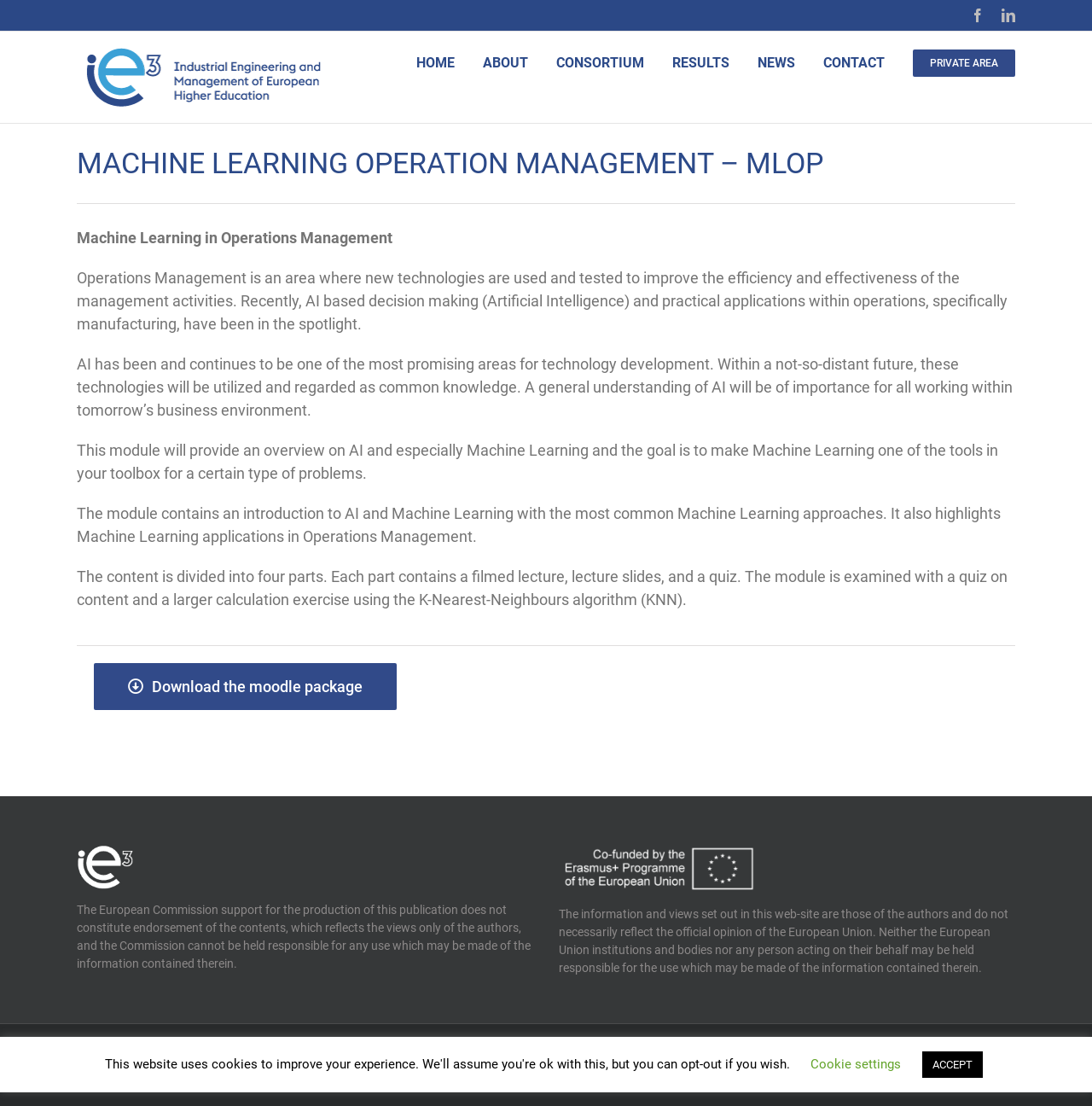Please determine the bounding box coordinates of the element's region to click in order to carry out the following instruction: "Download the moodle package". The coordinates should be four float numbers between 0 and 1, i.e., [left, top, right, bottom].

[0.086, 0.6, 0.363, 0.642]